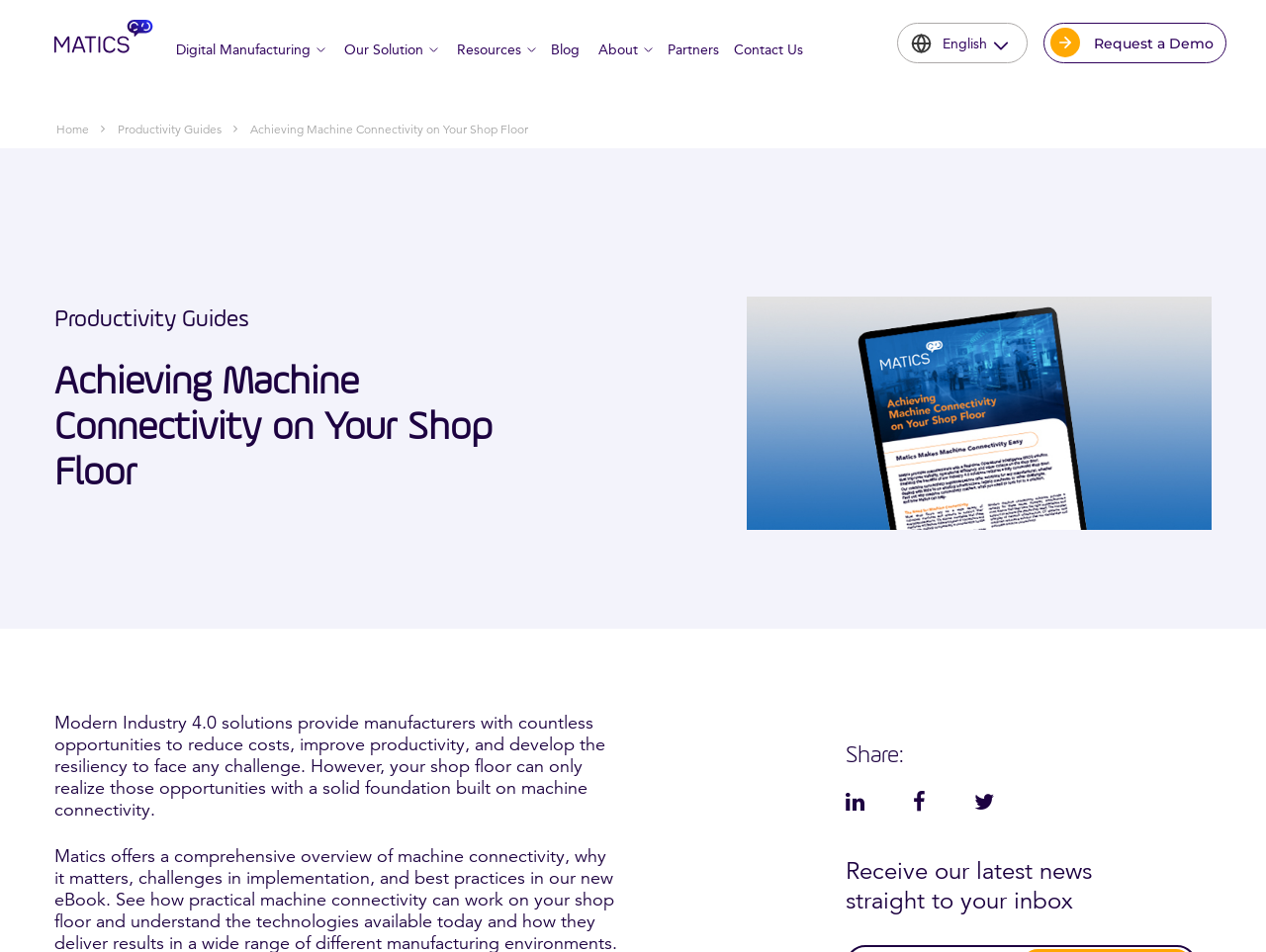What is the main topic of this webpage?
Using the image as a reference, answer with just one word or a short phrase.

Machine Connectivity